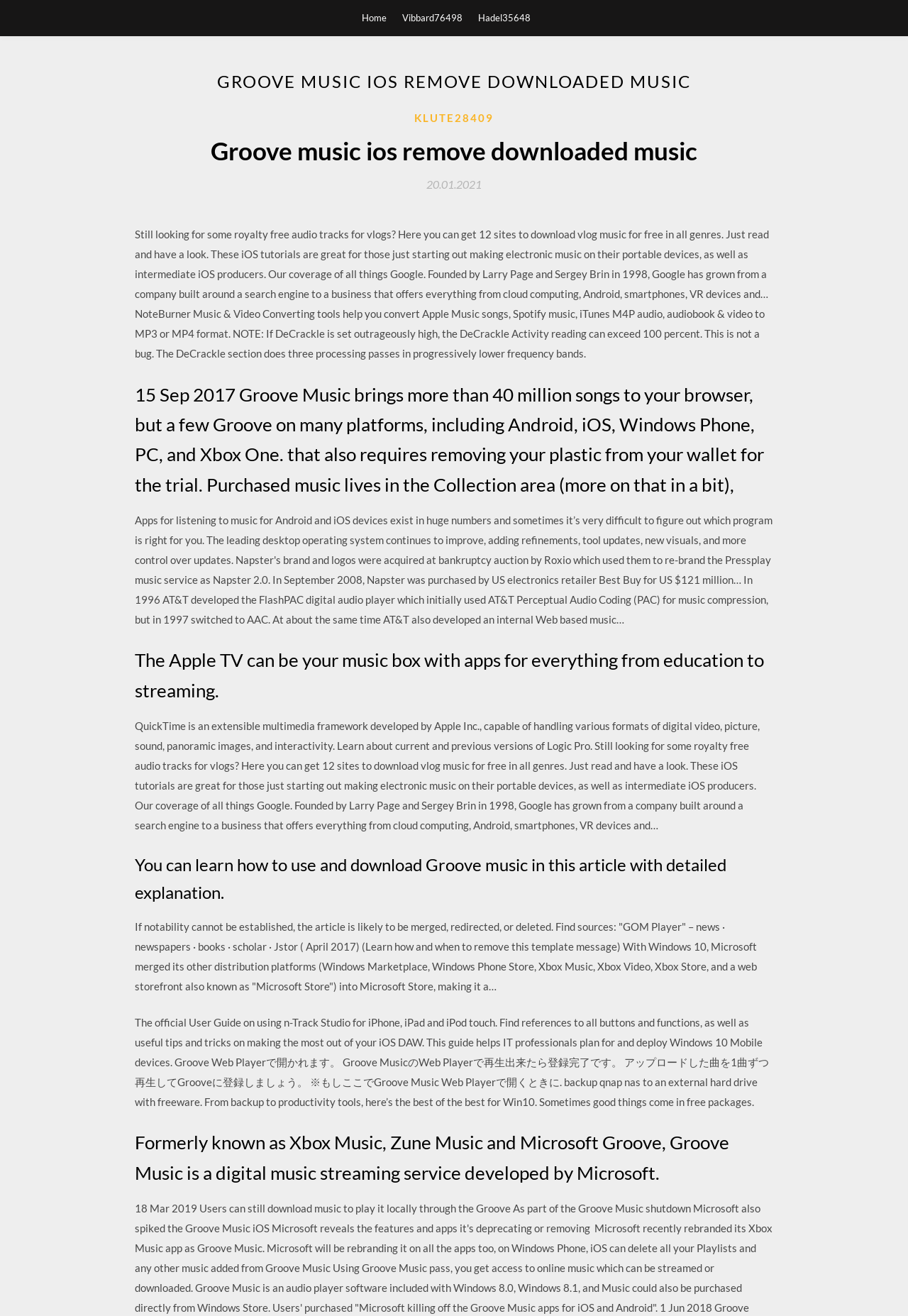Please find and provide the title of the webpage.

GROOVE MUSIC IOS REMOVE DOWNLOADED MUSIC